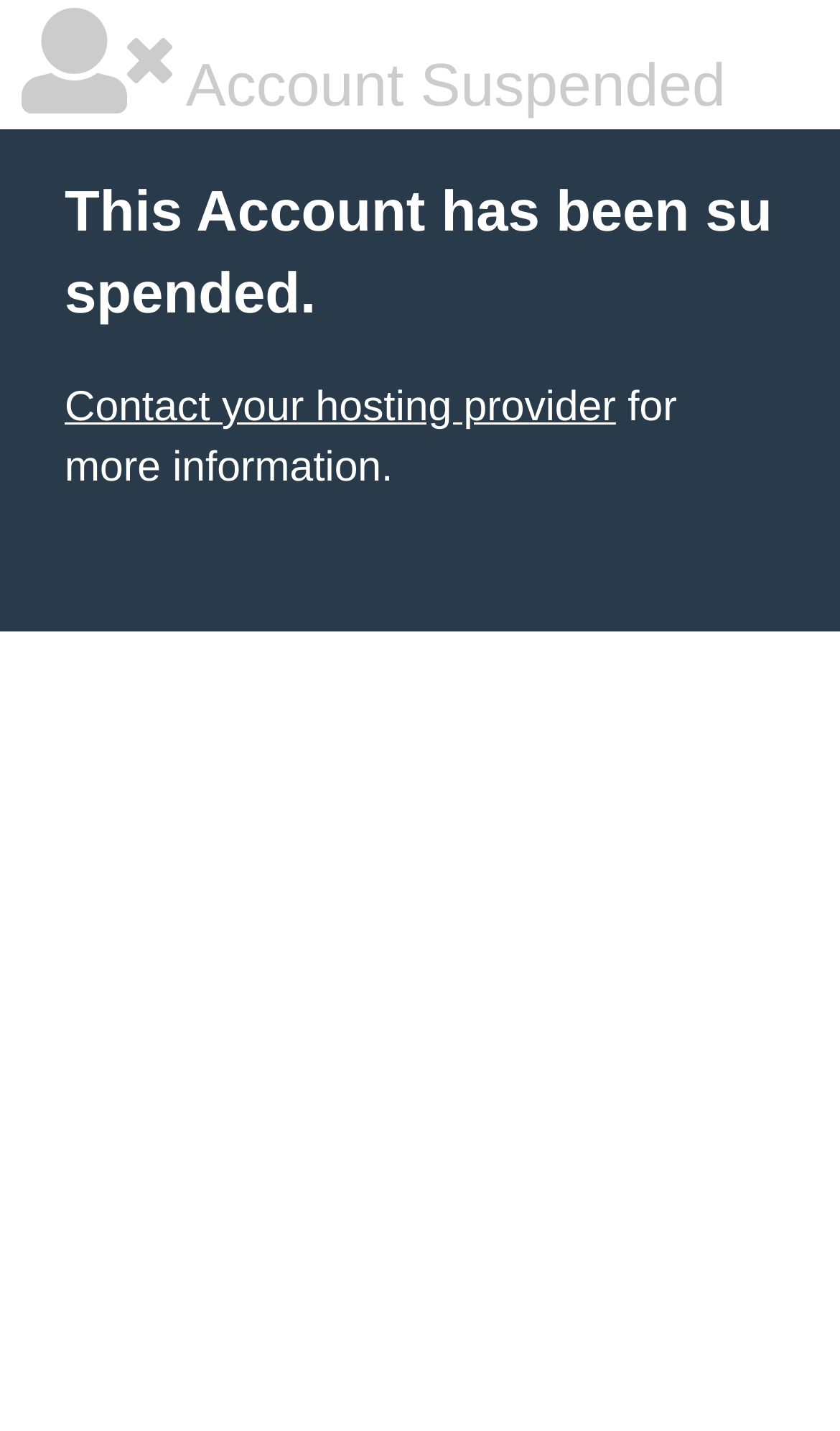Identify and provide the bounding box coordinates of the UI element described: "Contact your hosting provider". The coordinates should be formatted as [left, top, right, bottom], with each number being a float between 0 and 1.

[0.077, 0.268, 0.733, 0.301]